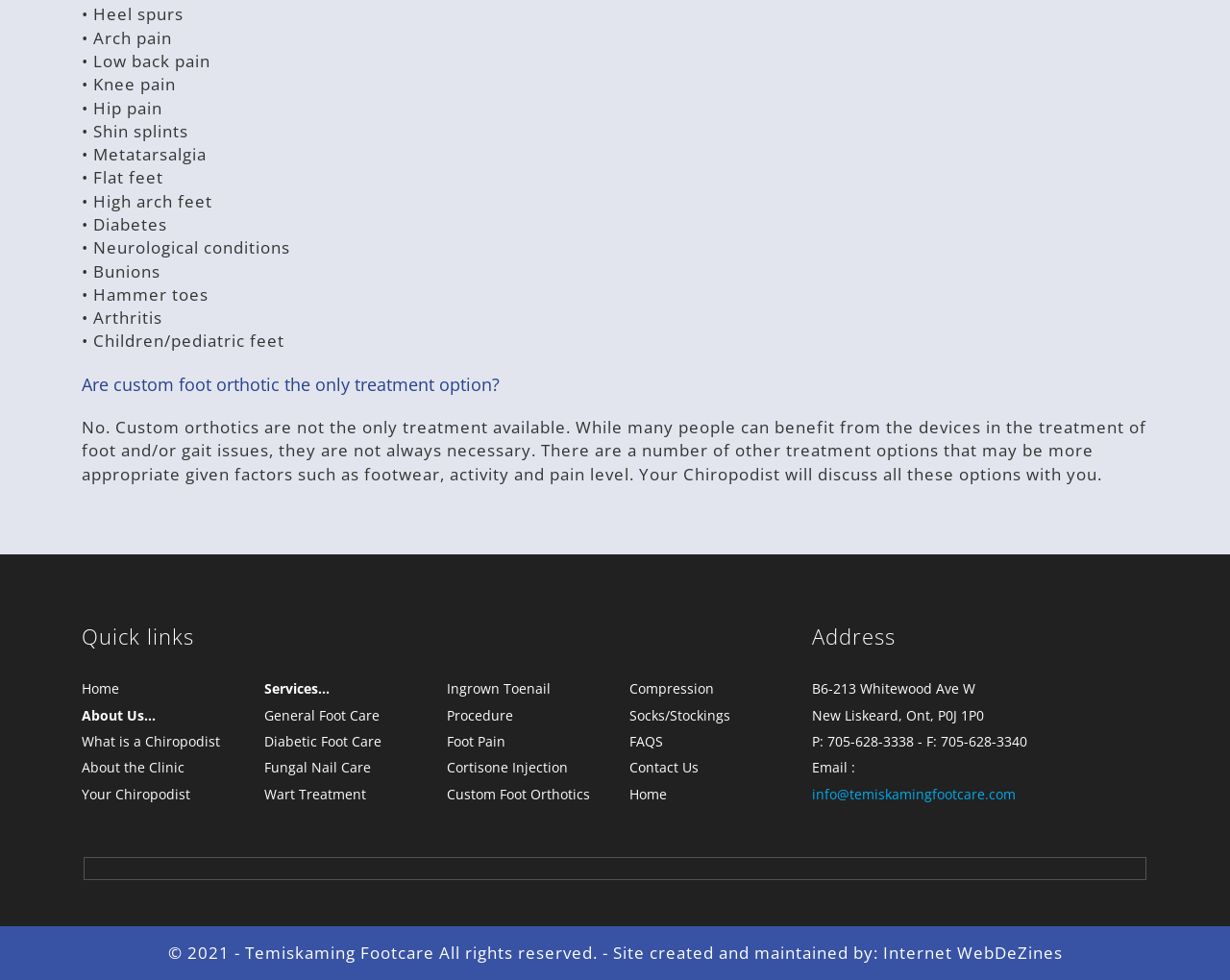What is the contact information of the clinic?
Using the visual information, answer the question in a single word or phrase.

B6-213 Whitewood Ave W, New Liskeard, Ont, P0J 1P0